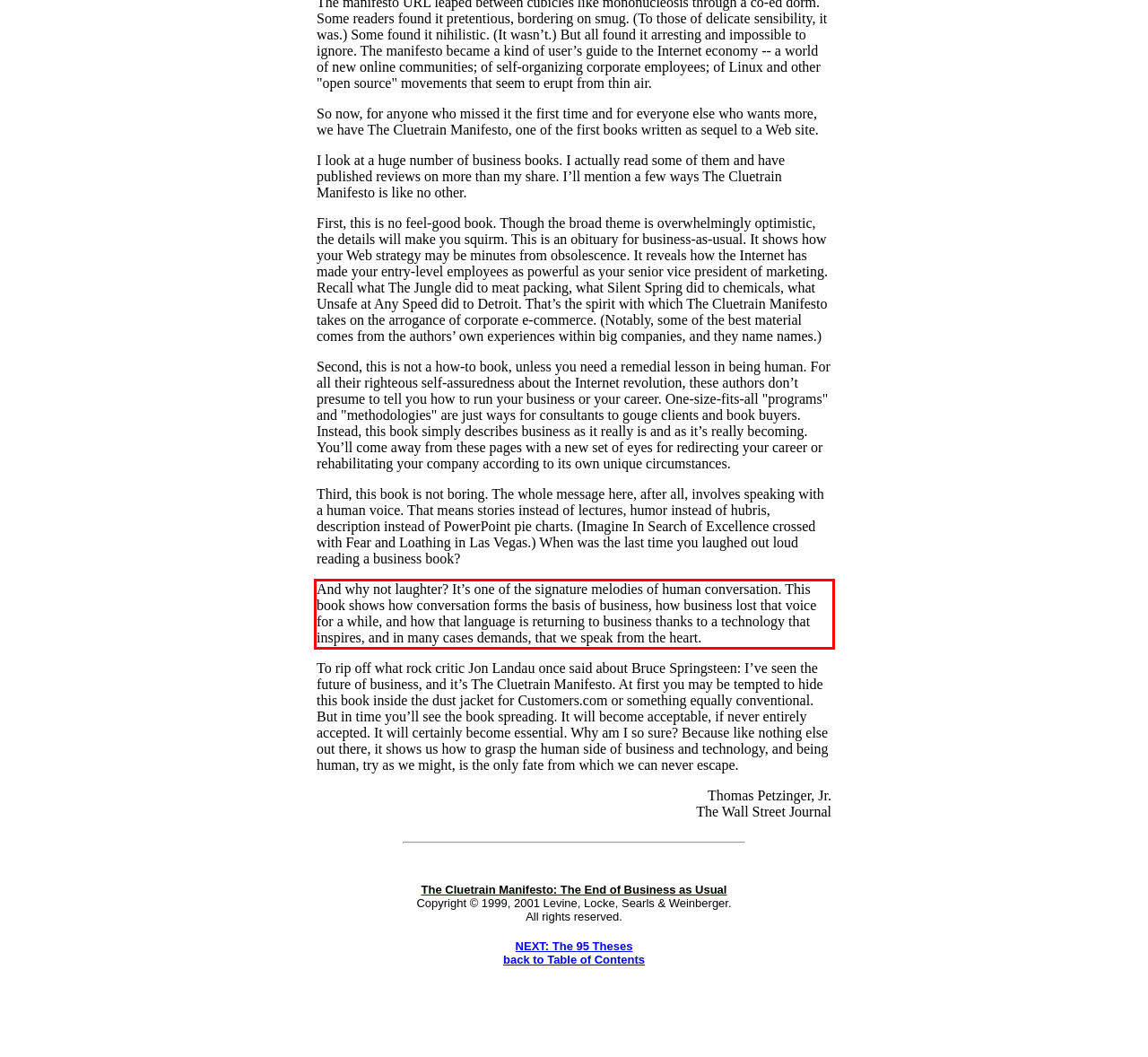Within the provided webpage screenshot, find the red rectangle bounding box and perform OCR to obtain the text content.

And why not laughter? It’s one of the signature melodies of human conversation. This book shows how conversation forms the basis of business, how business lost that voice for a while, and how that language is returning to business thanks to a technology that inspires, and in many cases demands, that we speak from the heart.